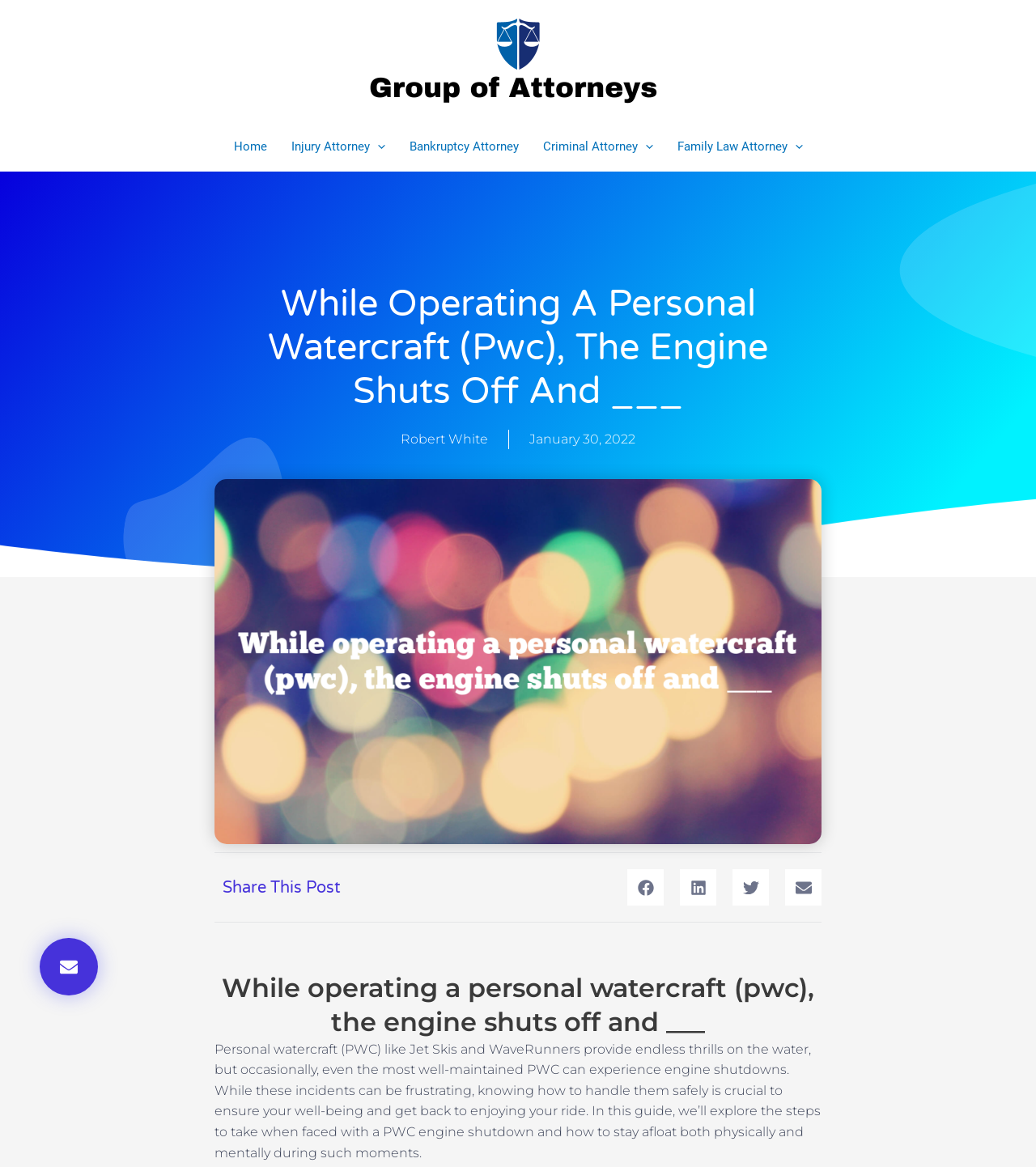Extract the primary headline from the webpage and present its text.

While Operating A Personal Watercraft (Pwc), The Engine Shuts Off And ___